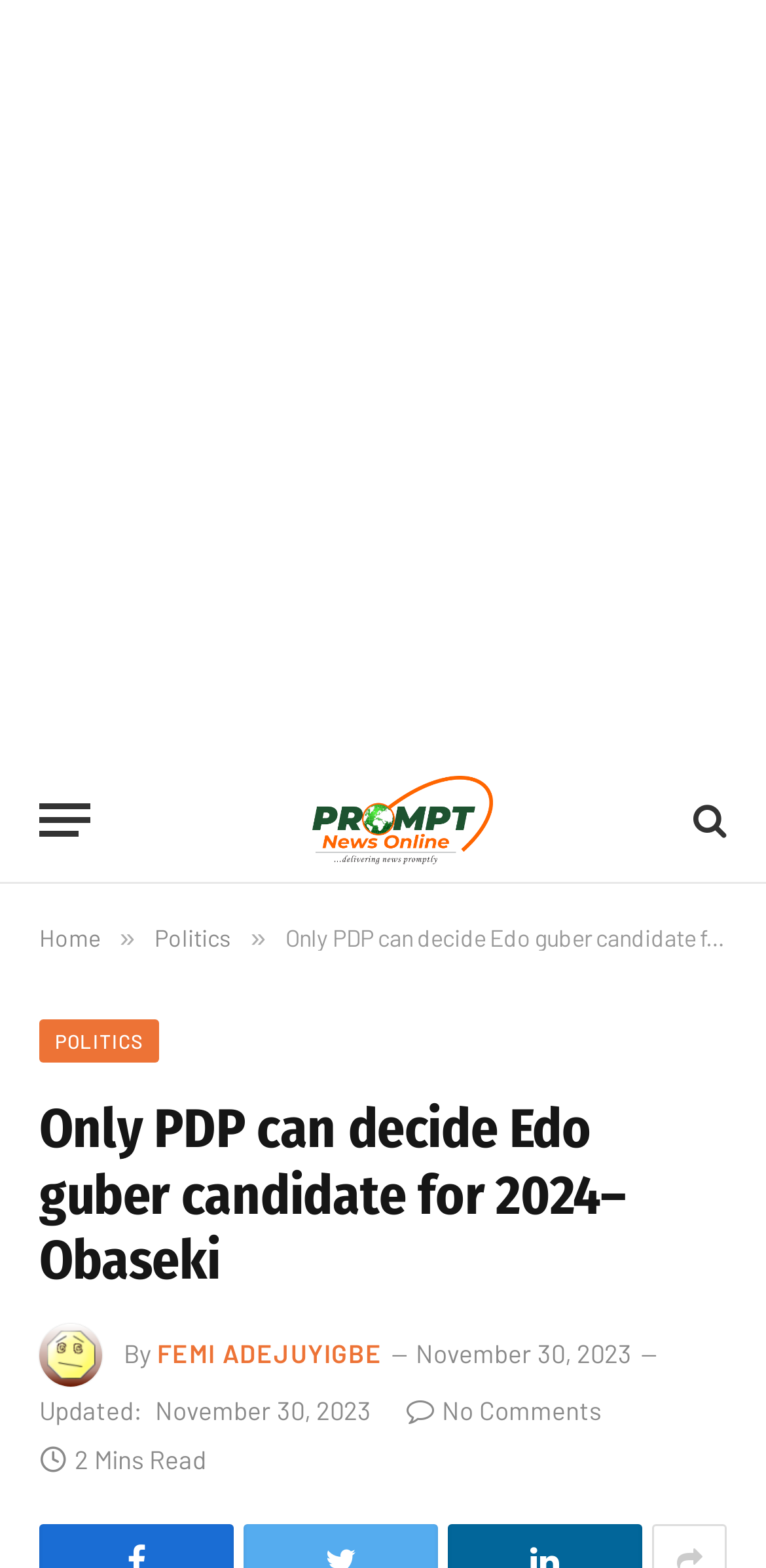Can you pinpoint the bounding box coordinates for the clickable element required for this instruction: "Read the politics news"? The coordinates should be four float numbers between 0 and 1, i.e., [left, top, right, bottom].

[0.202, 0.589, 0.302, 0.606]